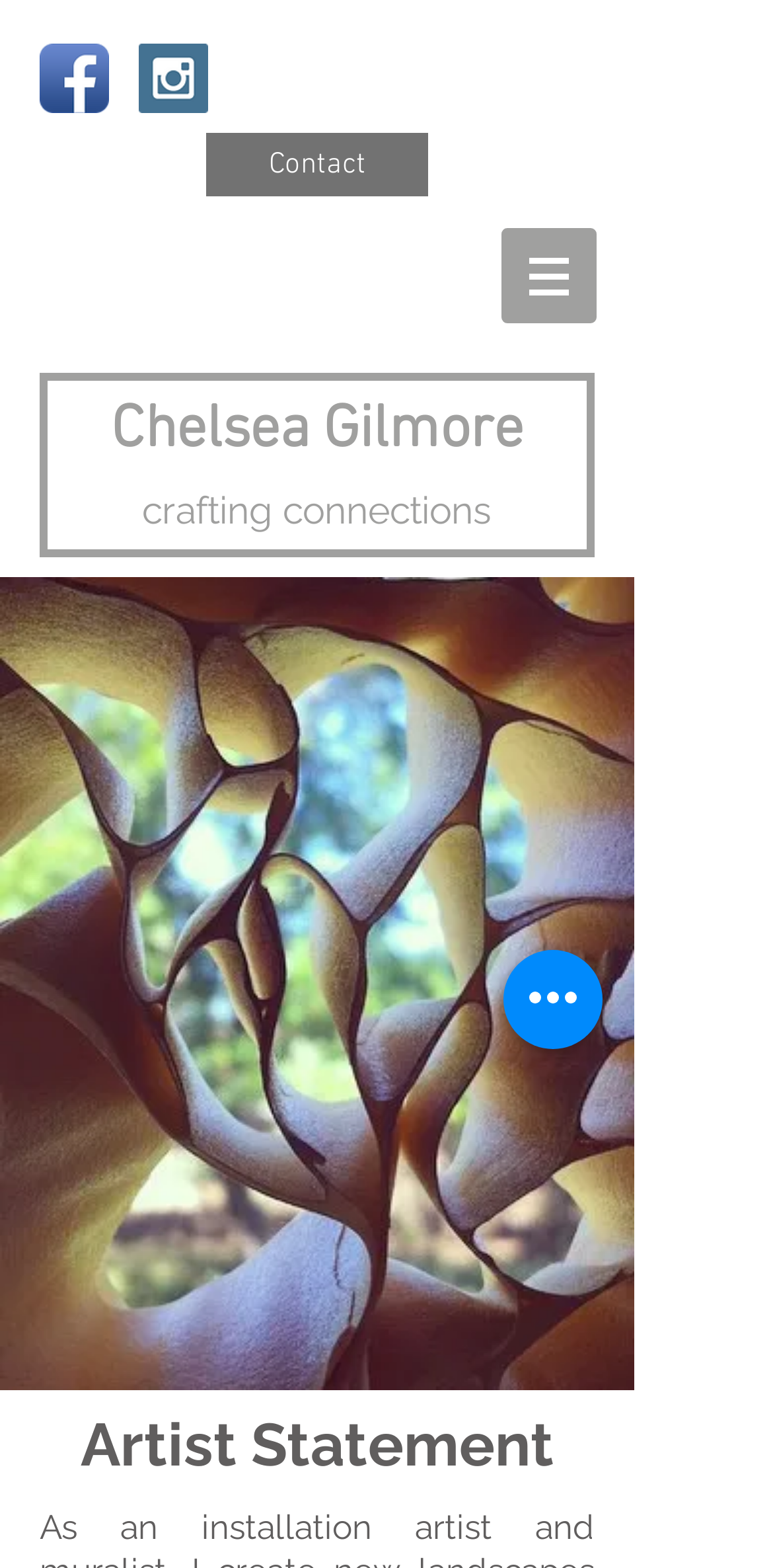What is the purpose of the quick actions button?
Refer to the screenshot and deliver a thorough answer to the question presented.

The purpose of the quick actions button is not explicitly stated on the page, but it is likely to provide a shortcut to perform certain actions, given its location and label.